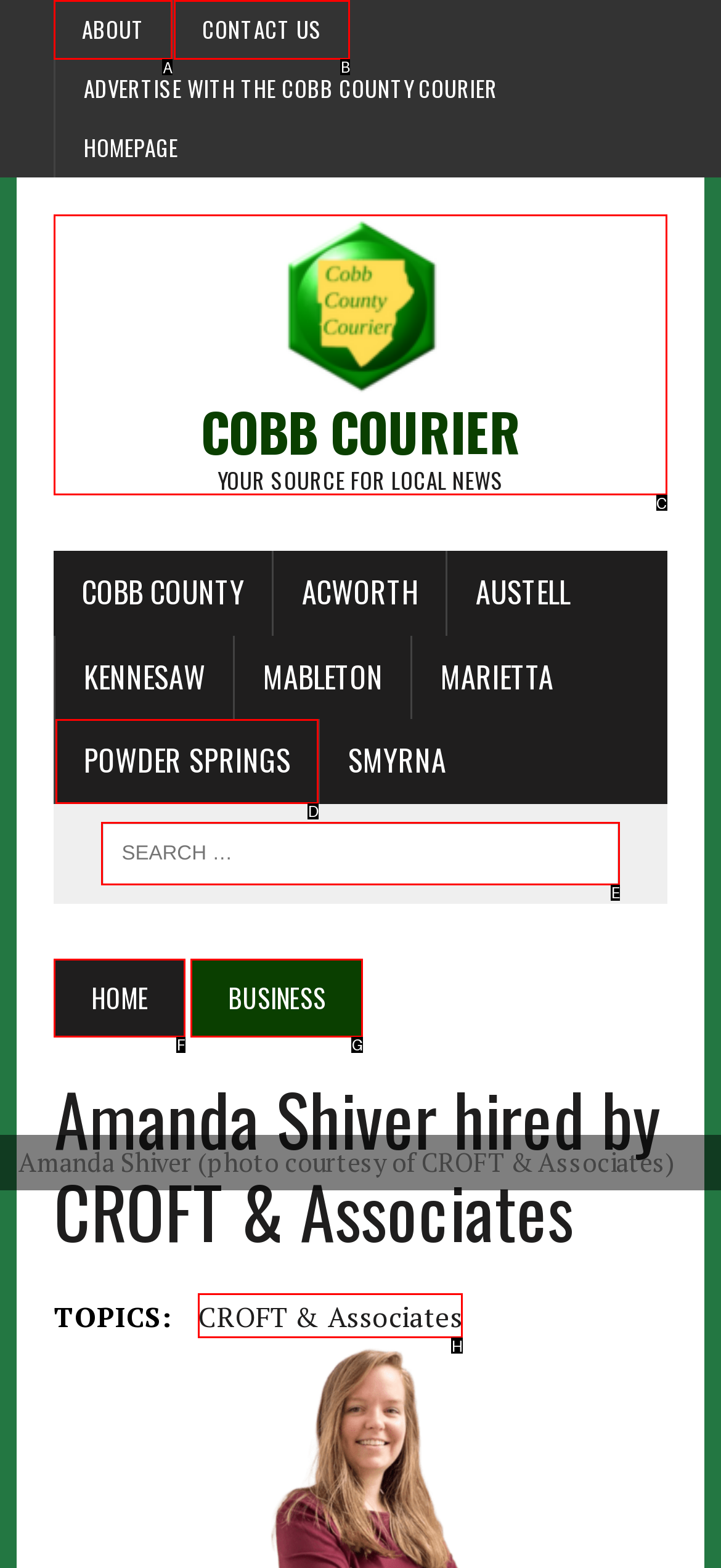Point out the option that needs to be clicked to fulfill the following instruction: go to ABOUT page
Answer with the letter of the appropriate choice from the listed options.

A